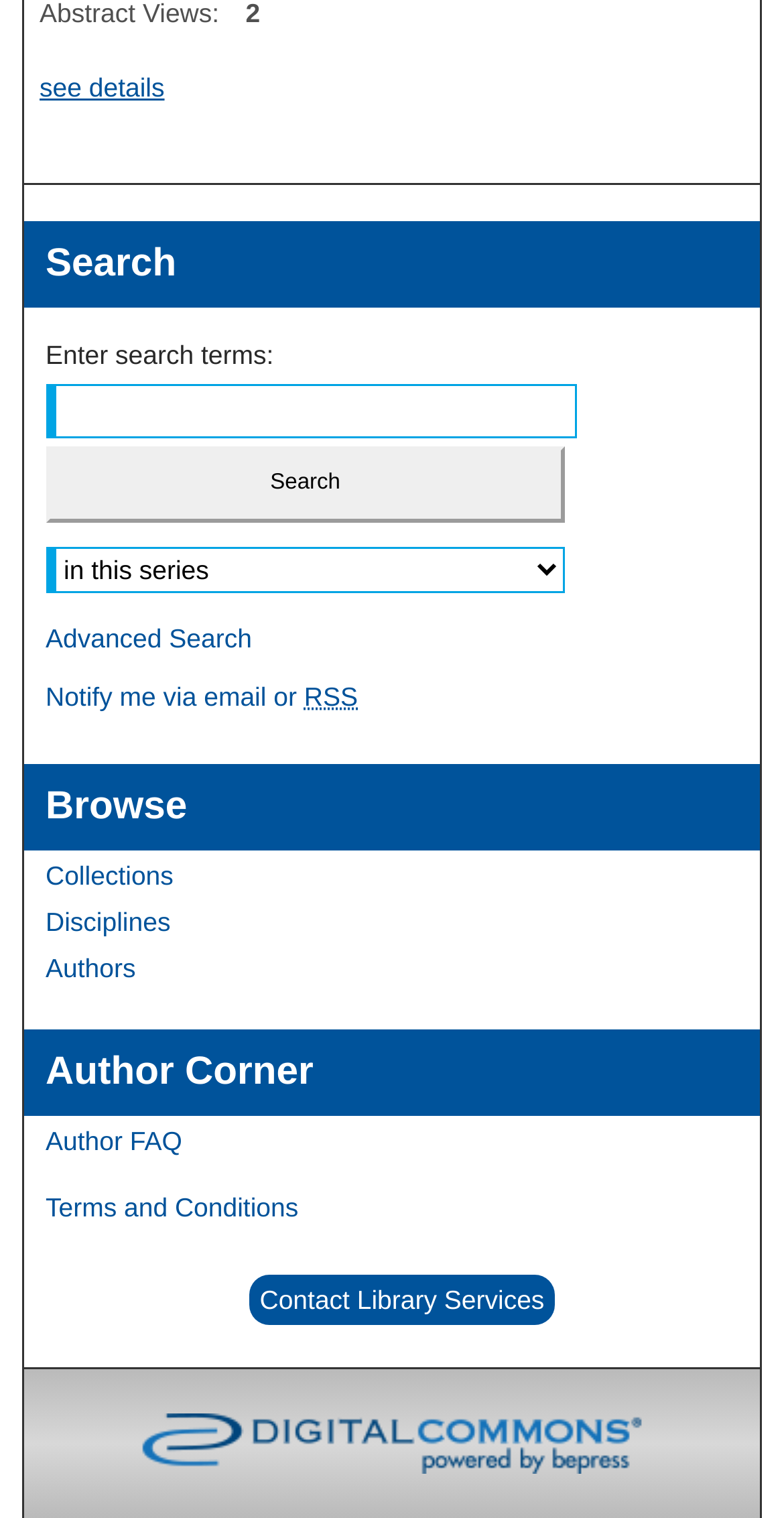Could you highlight the region that needs to be clicked to execute the instruction: "Contact Library Services"?

[0.318, 0.795, 0.707, 0.828]